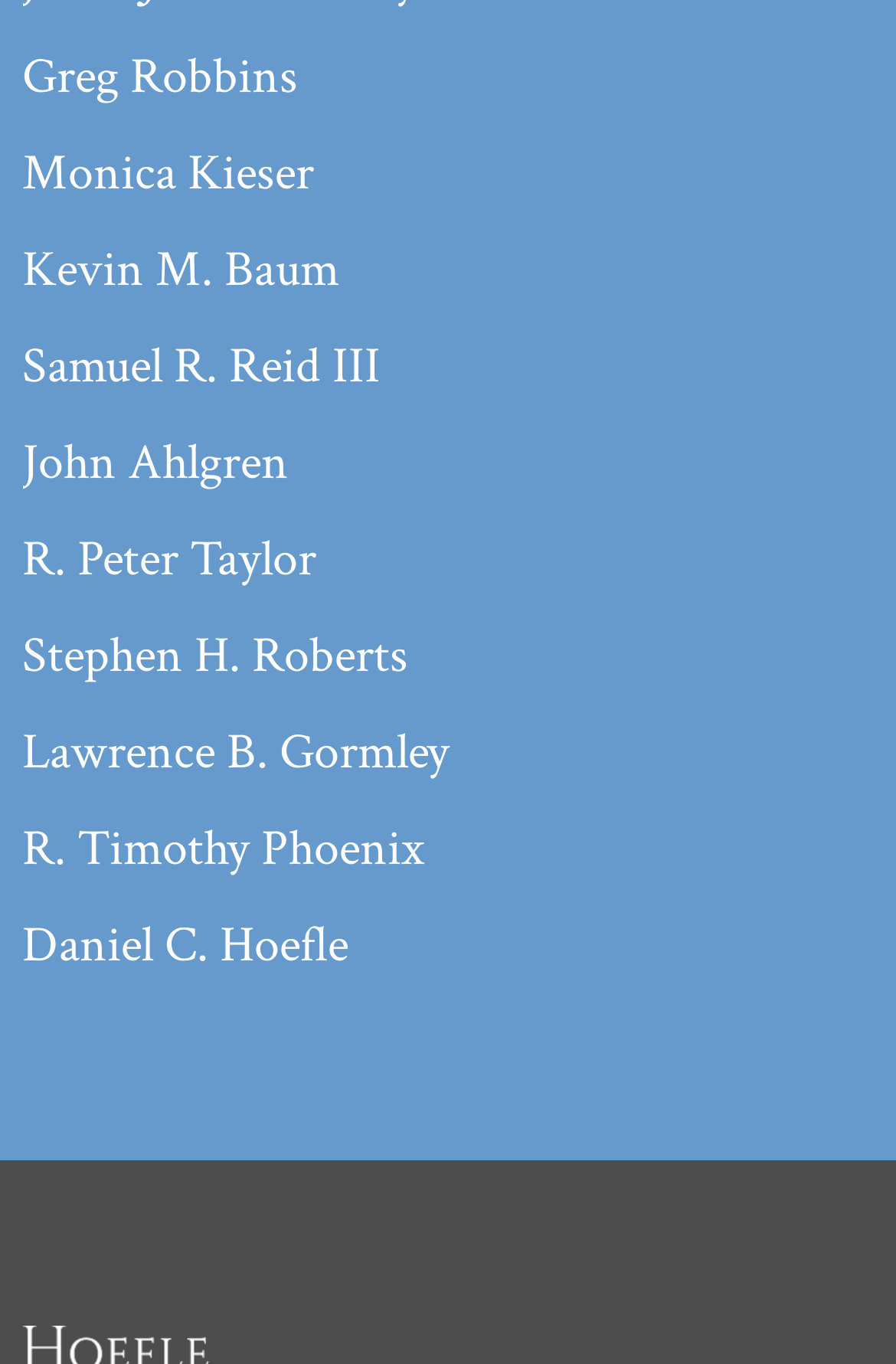Based on what you see in the screenshot, provide a thorough answer to this question: Who is the first person listed?

The first link on the webpage is 'Greg Robbins', which suggests that he is the first person listed.